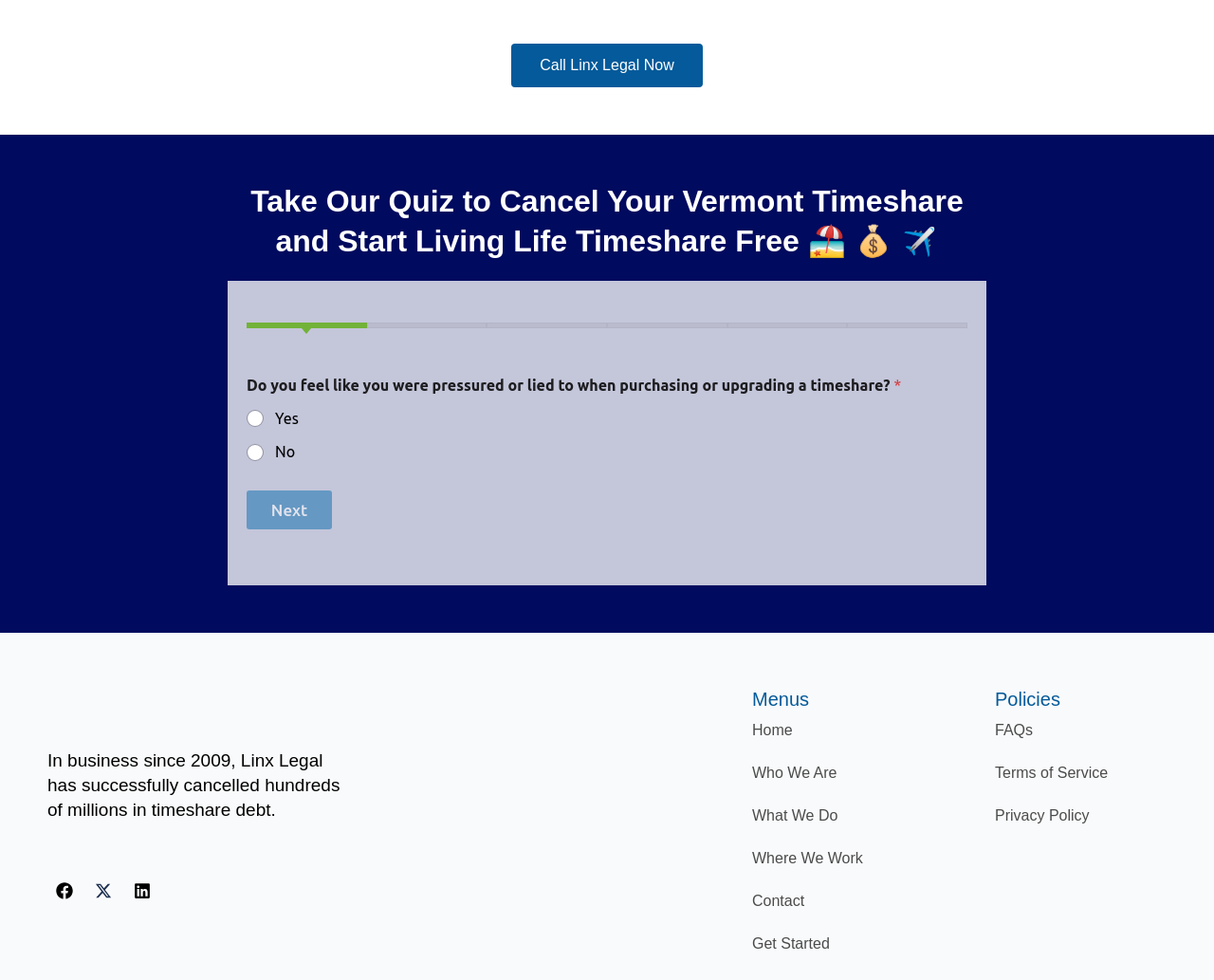What is the company's name? Based on the screenshot, please respond with a single word or phrase.

Linx Legal